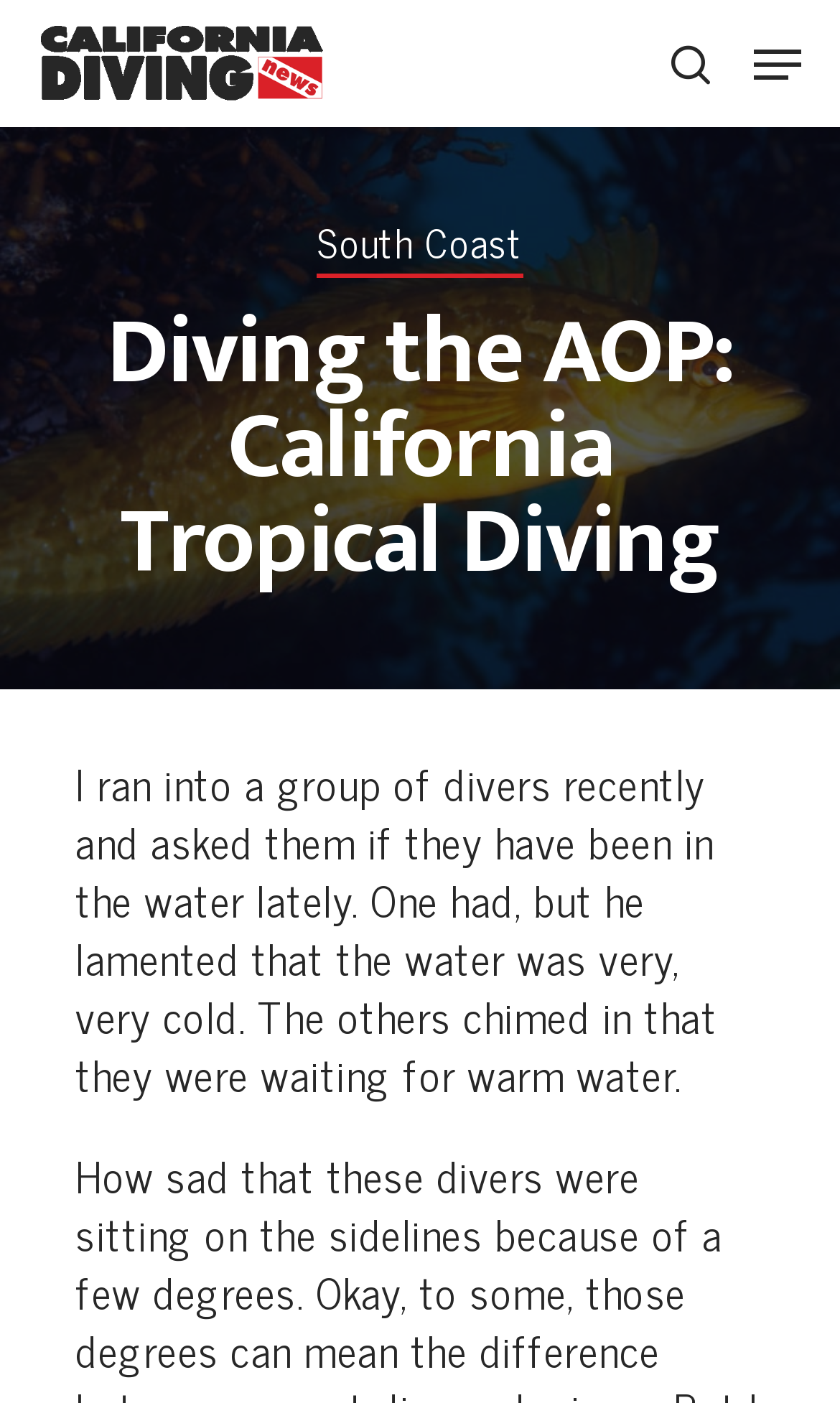Please locate the bounding box coordinates of the region I need to click to follow this instruction: "Search for diving news".

[0.151, 0.062, 0.849, 0.159]